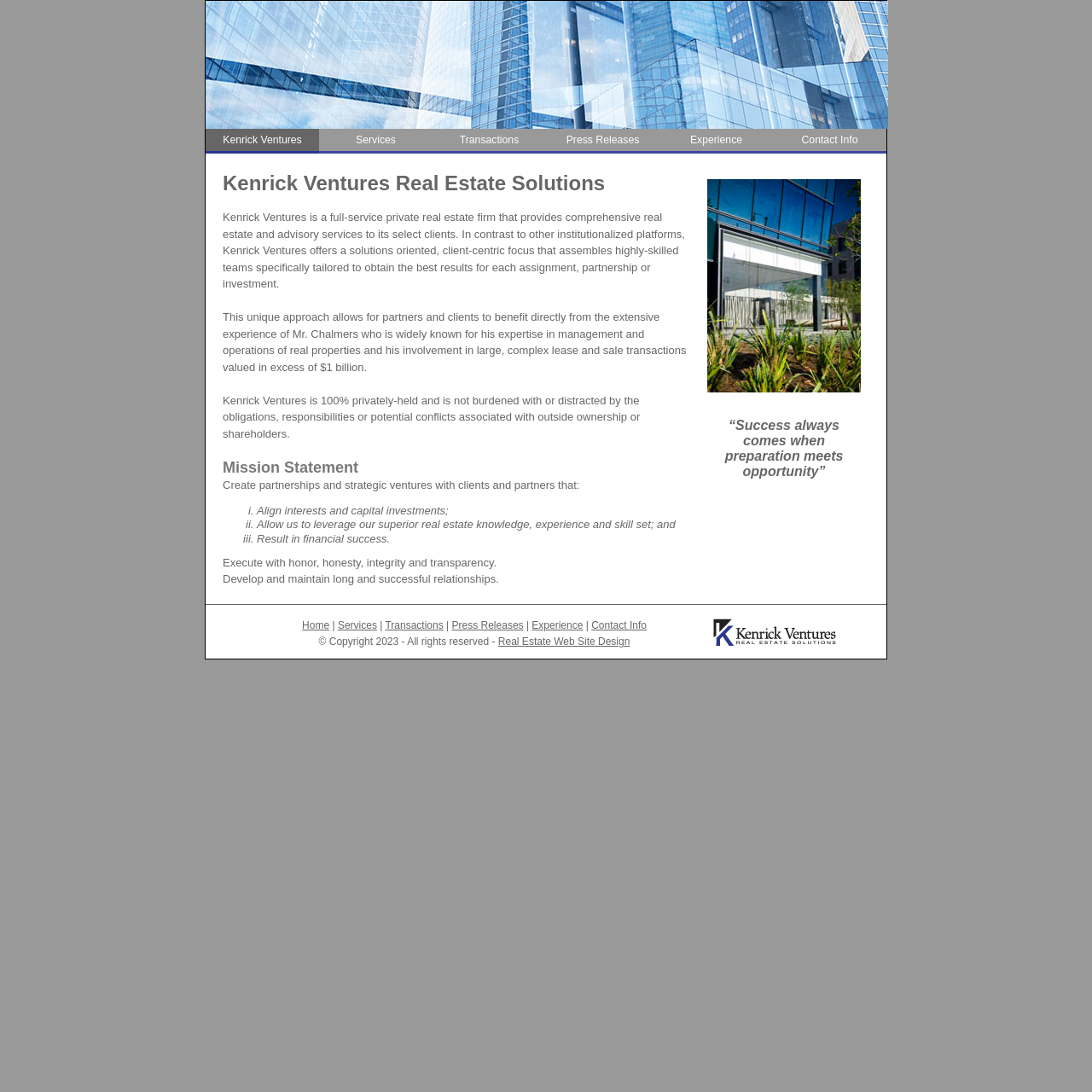What is the name of the company?
Please provide a comprehensive answer based on the visual information in the image.

The name of the company can be found in the image element with the text 'Kenrick Venturres' and also in the link element with the text 'Kenrick Ventures'. It is also mentioned in the heading element with the text 'Kenrick Ventures Real Estate Solutions'.